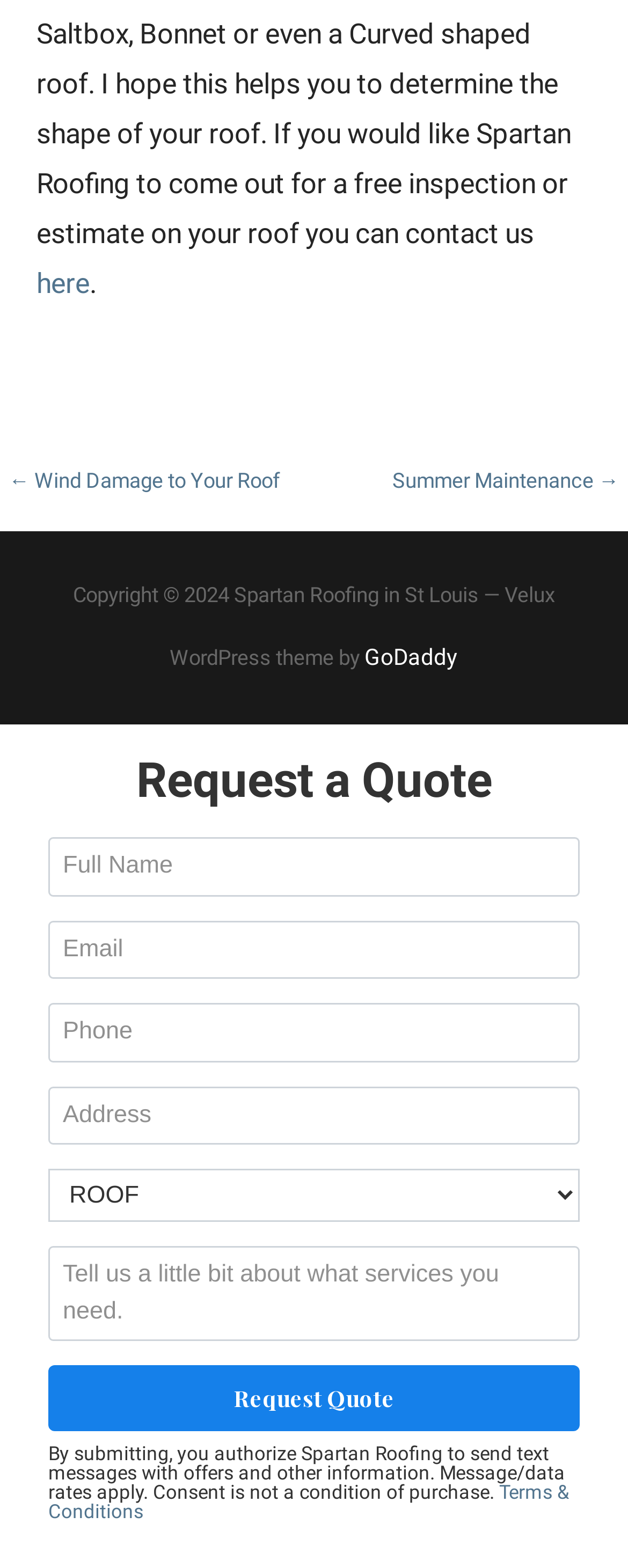How many text fields are there in the quote request form?
Refer to the screenshot and answer in one word or phrase.

5